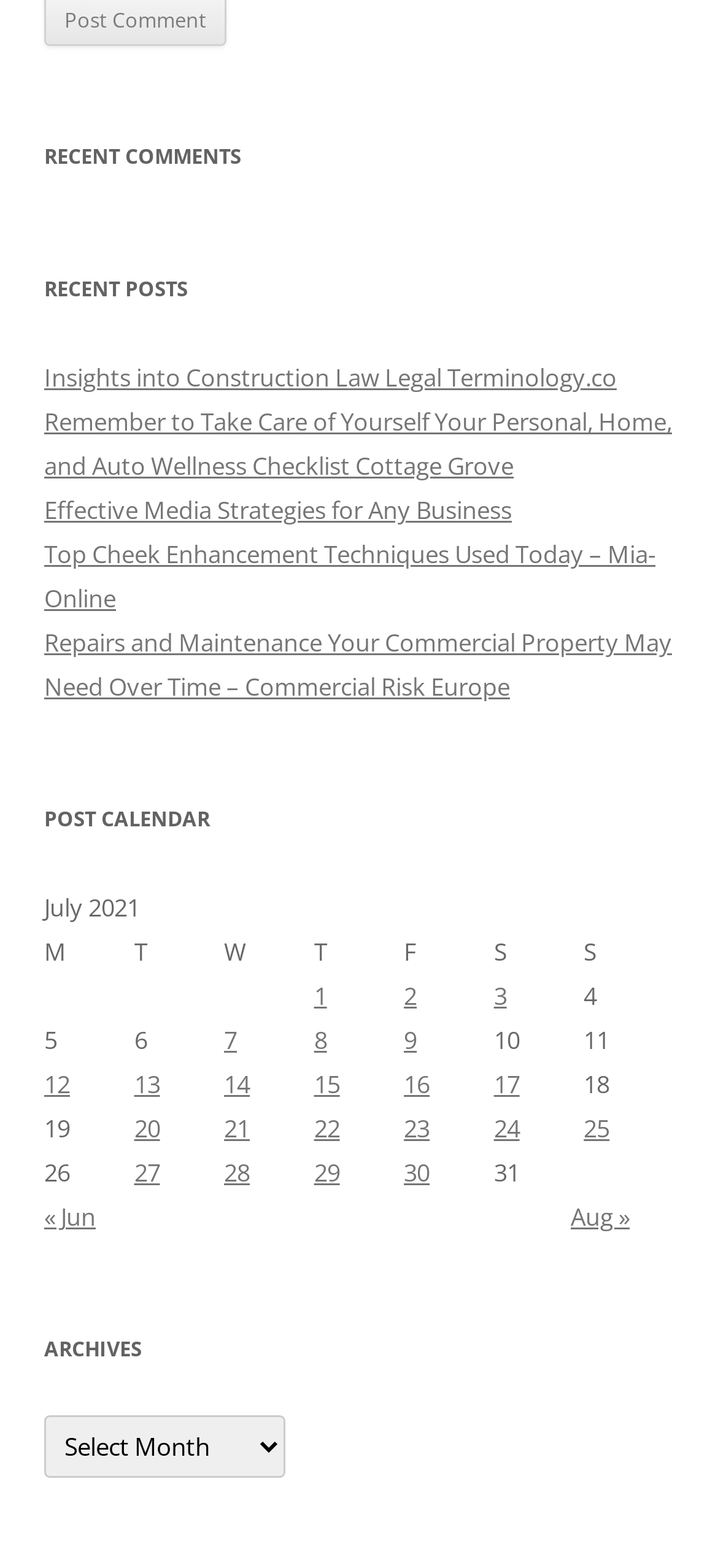Provide the bounding box coordinates of the HTML element described by the text: "21".

[0.312, 0.709, 0.348, 0.731]